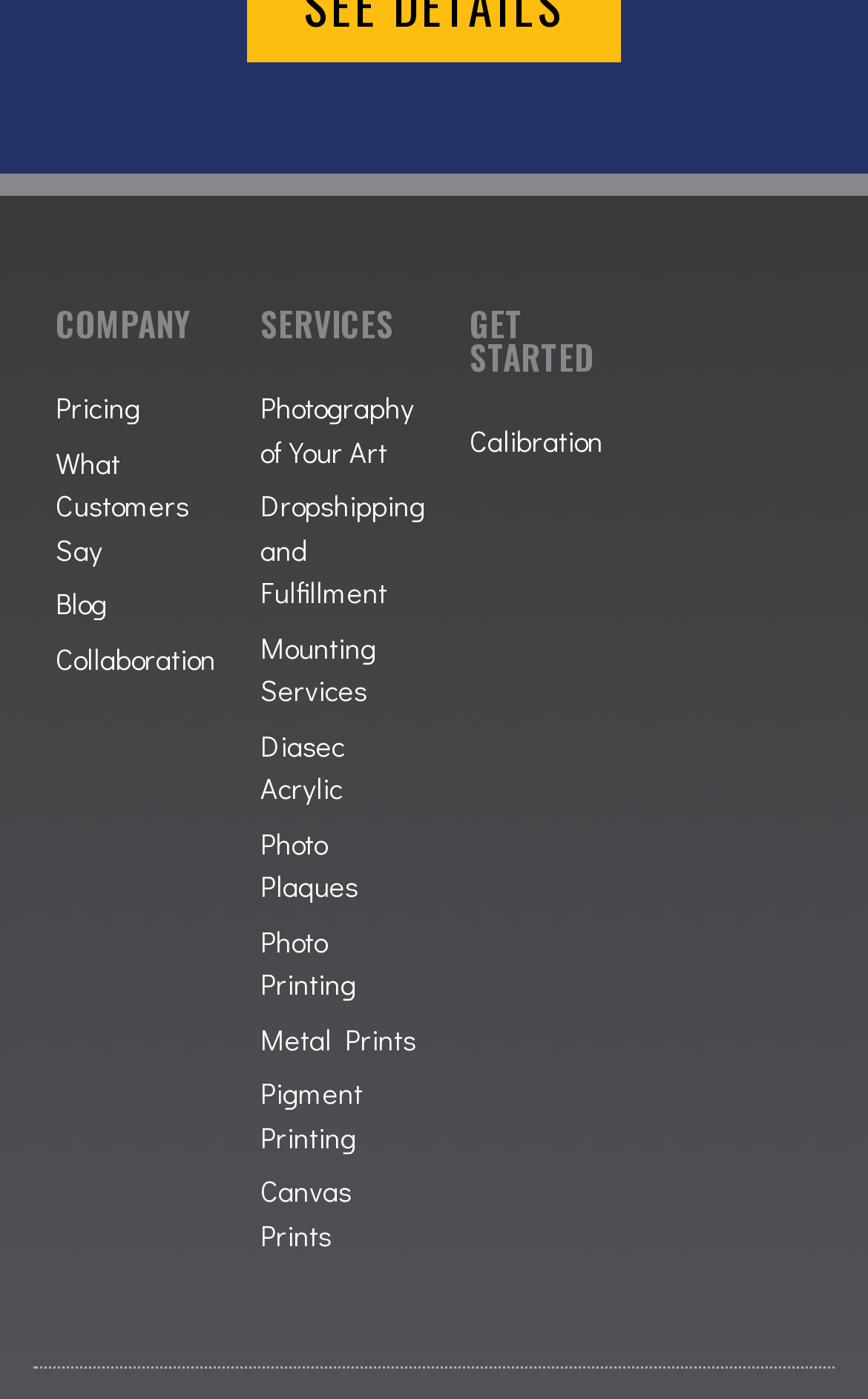Using the information in the image, give a detailed answer to the following question: How many links are under 'SERVICES'?

The 'SERVICES' section contains 9 links, which are 'Photography of Your Art', 'Dropshipping and Fulfillment', 'Mounting Services', 'Diasec Acrylic', 'Photo Plaques', 'Photo Printing', 'Metal Prints', 'Pigment Printing', and 'Canvas Prints'. These links are located on the left side of the webpage, with bounding box coordinates ranging from [0.3, 0.276, 0.49, 0.338] to [0.3, 0.836, 0.49, 0.898].